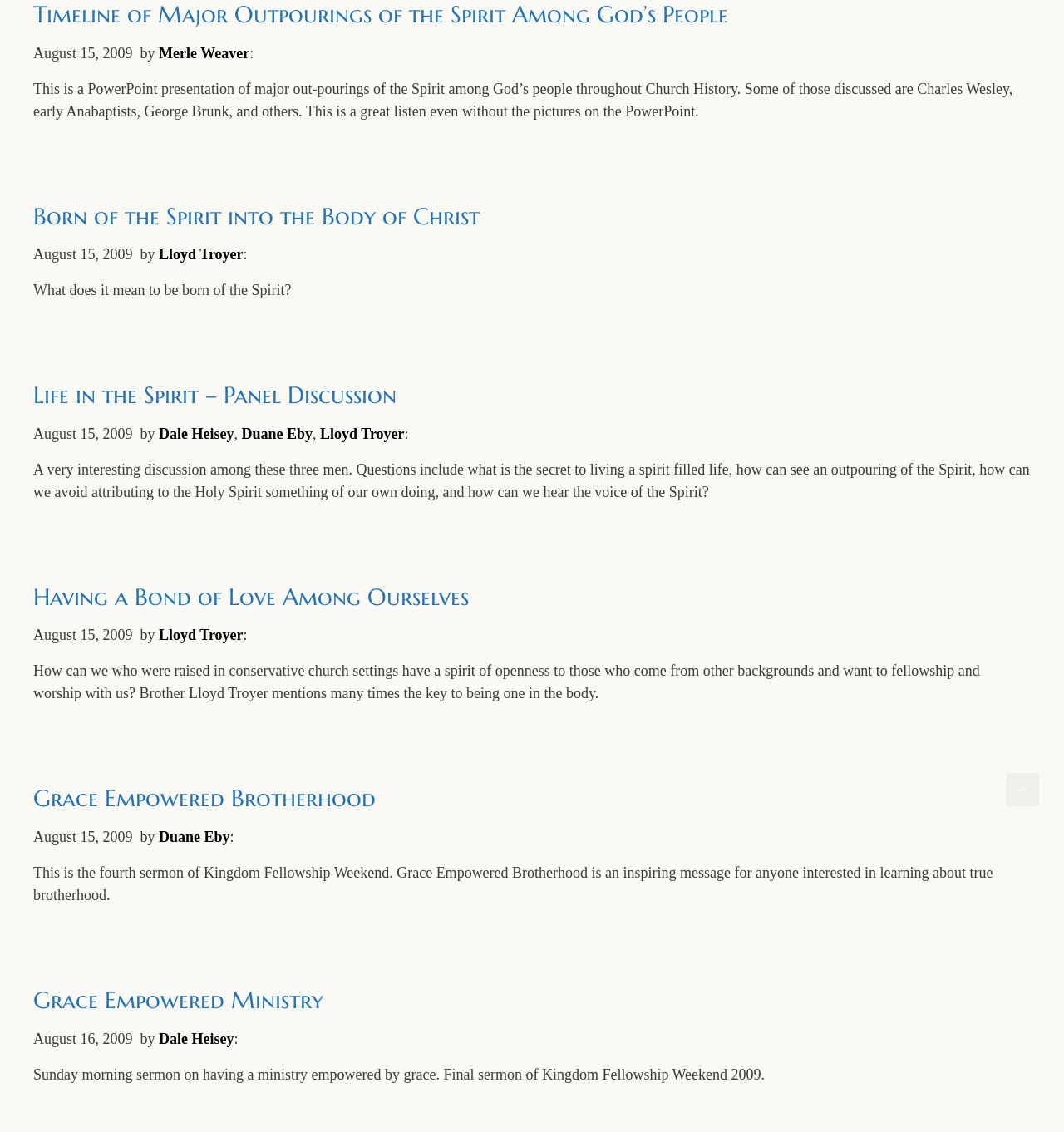Give a short answer using one word or phrase for the question:
What is the purpose of the 'Scroll back to top' link?

To scroll back to the top of the webpage